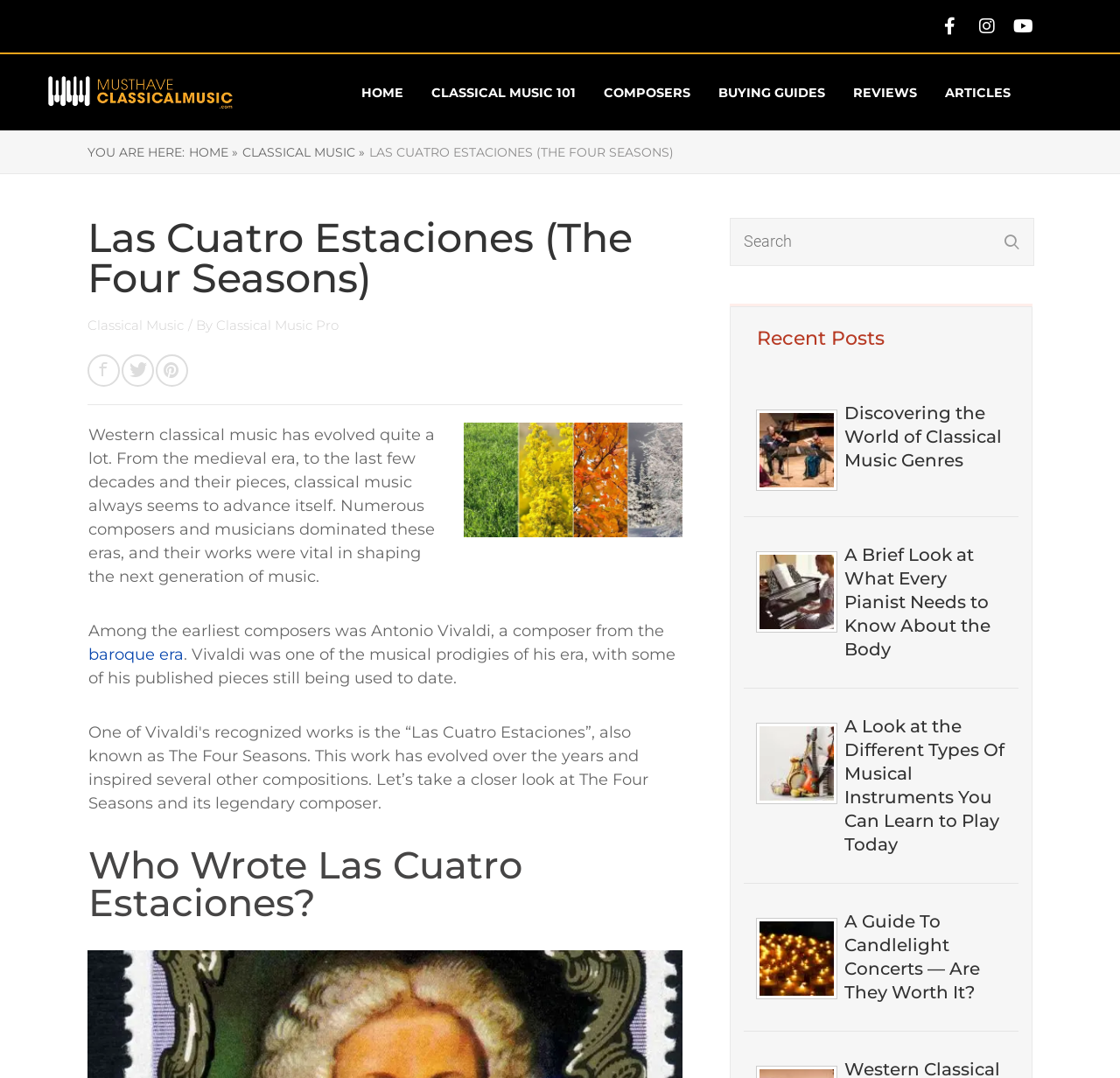Please locate the bounding box coordinates for the element that should be clicked to achieve the following instruction: "Read about Las Cuatro Estaciones". Ensure the coordinates are given as four float numbers between 0 and 1, i.e., [left, top, right, bottom].

[0.33, 0.134, 0.602, 0.149]